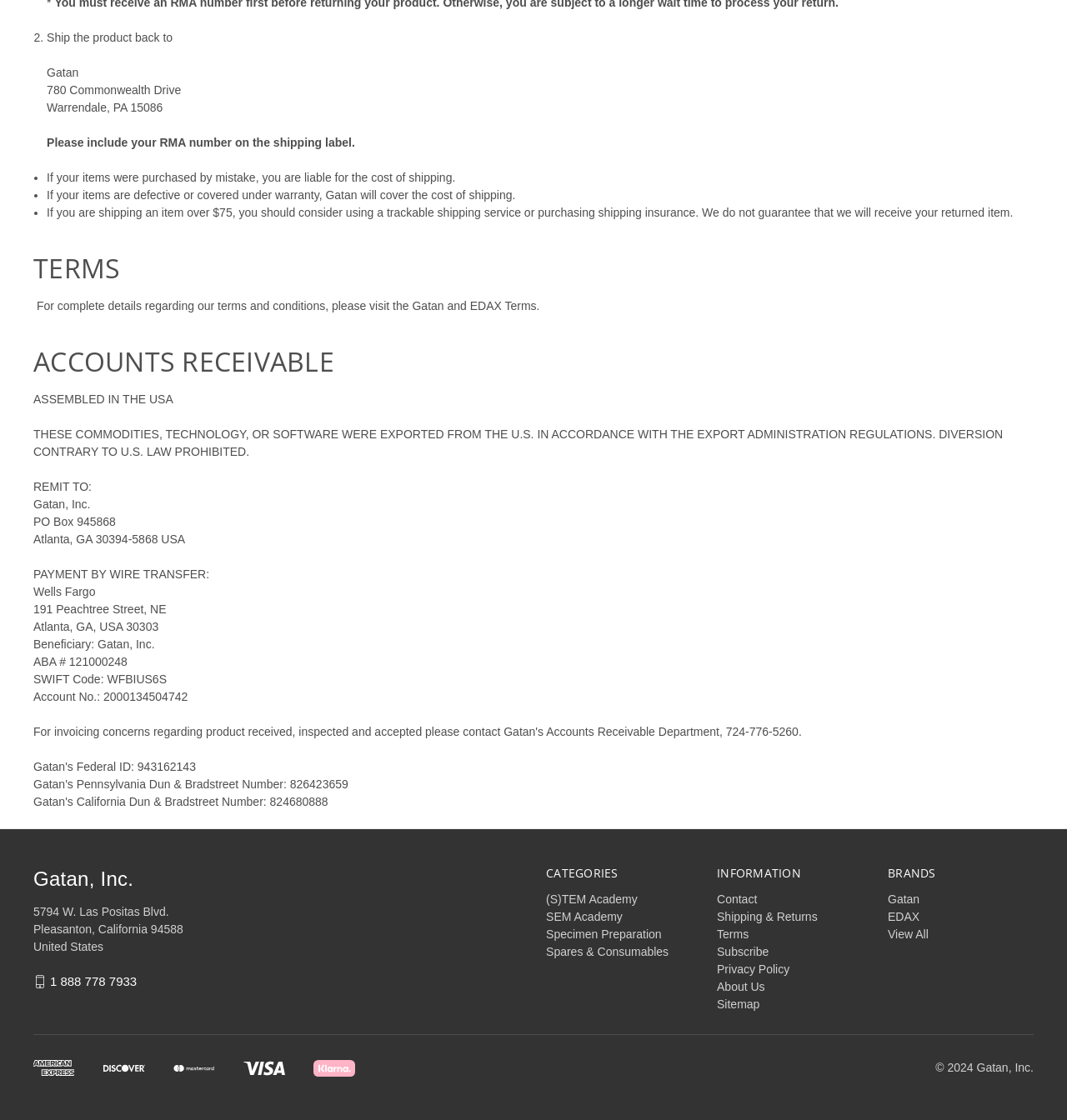Reply to the question with a brief word or phrase: What is the ABA number for wire transfer payments?

121000248